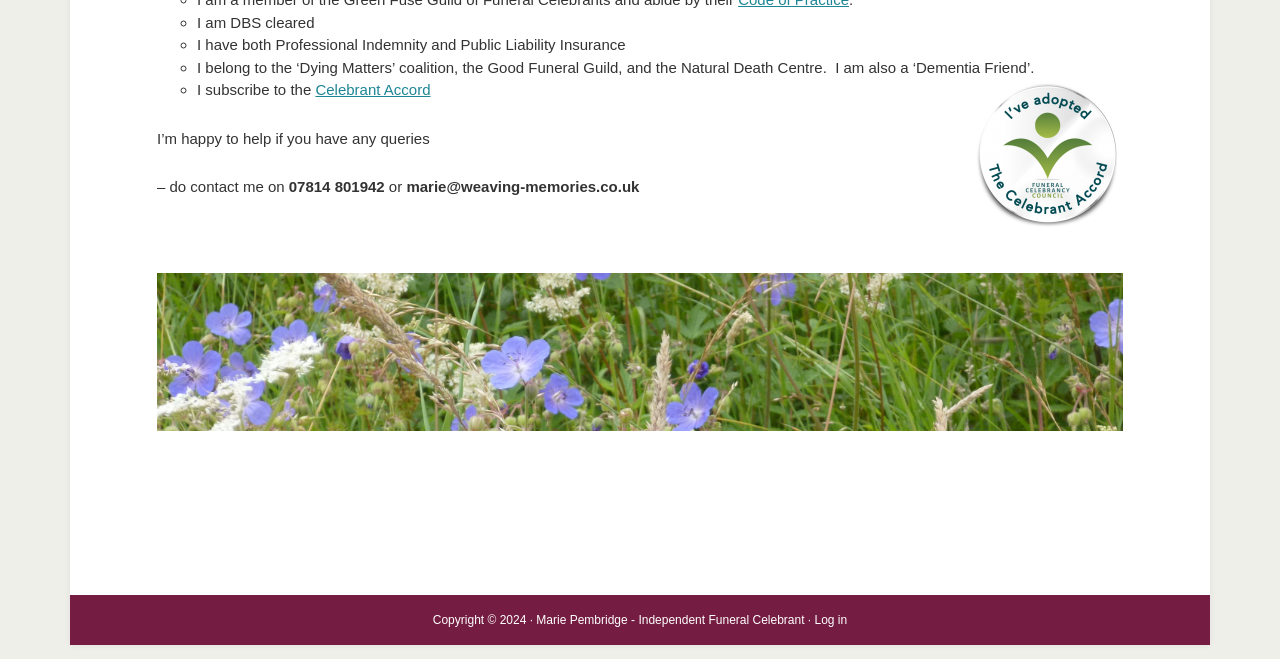What is the celebrant's phone number?
Using the image provided, answer with just one word or phrase.

07814 801942